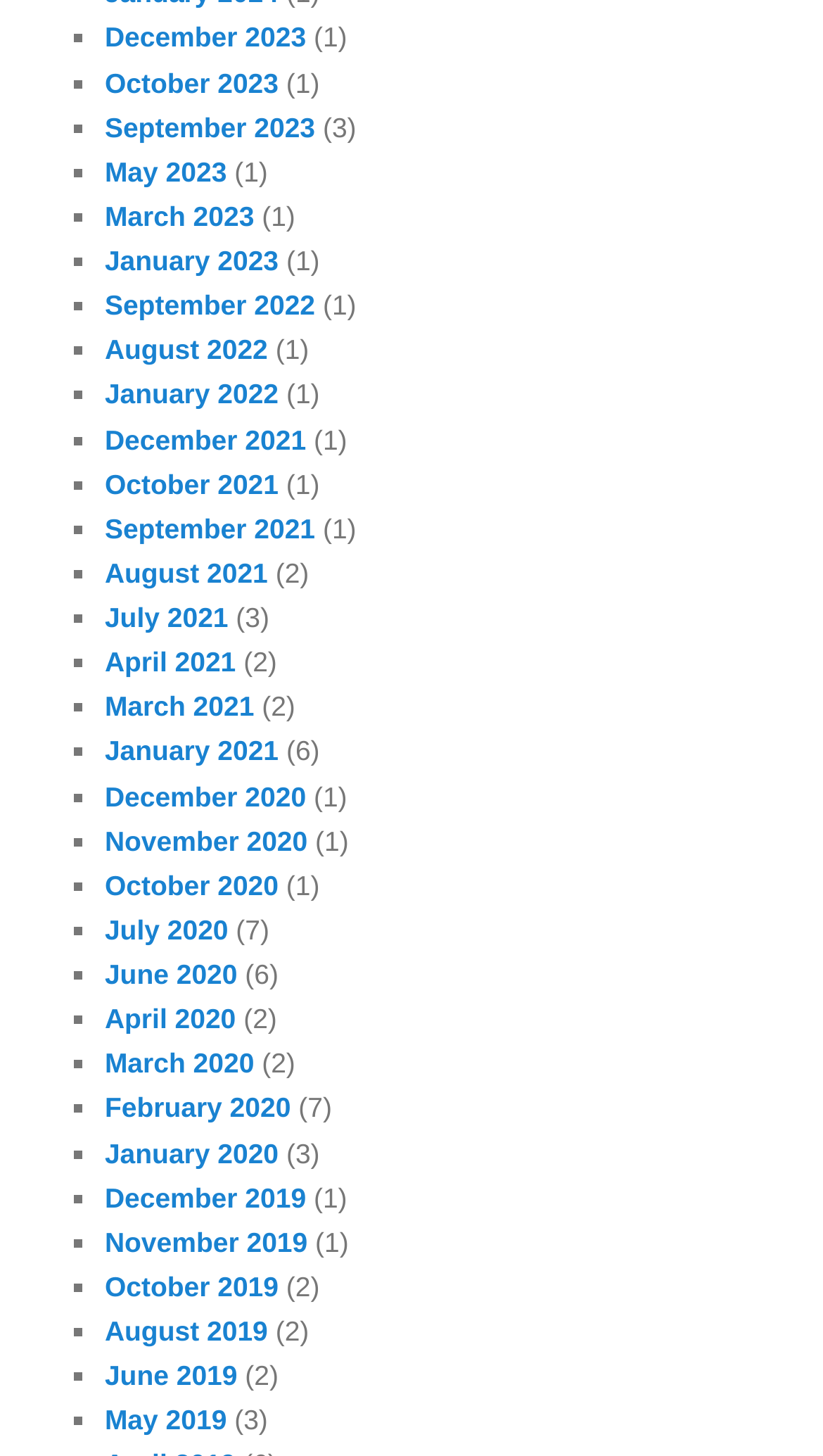Please pinpoint the bounding box coordinates for the region I should click to adhere to this instruction: "View September 2023".

[0.127, 0.076, 0.383, 0.098]